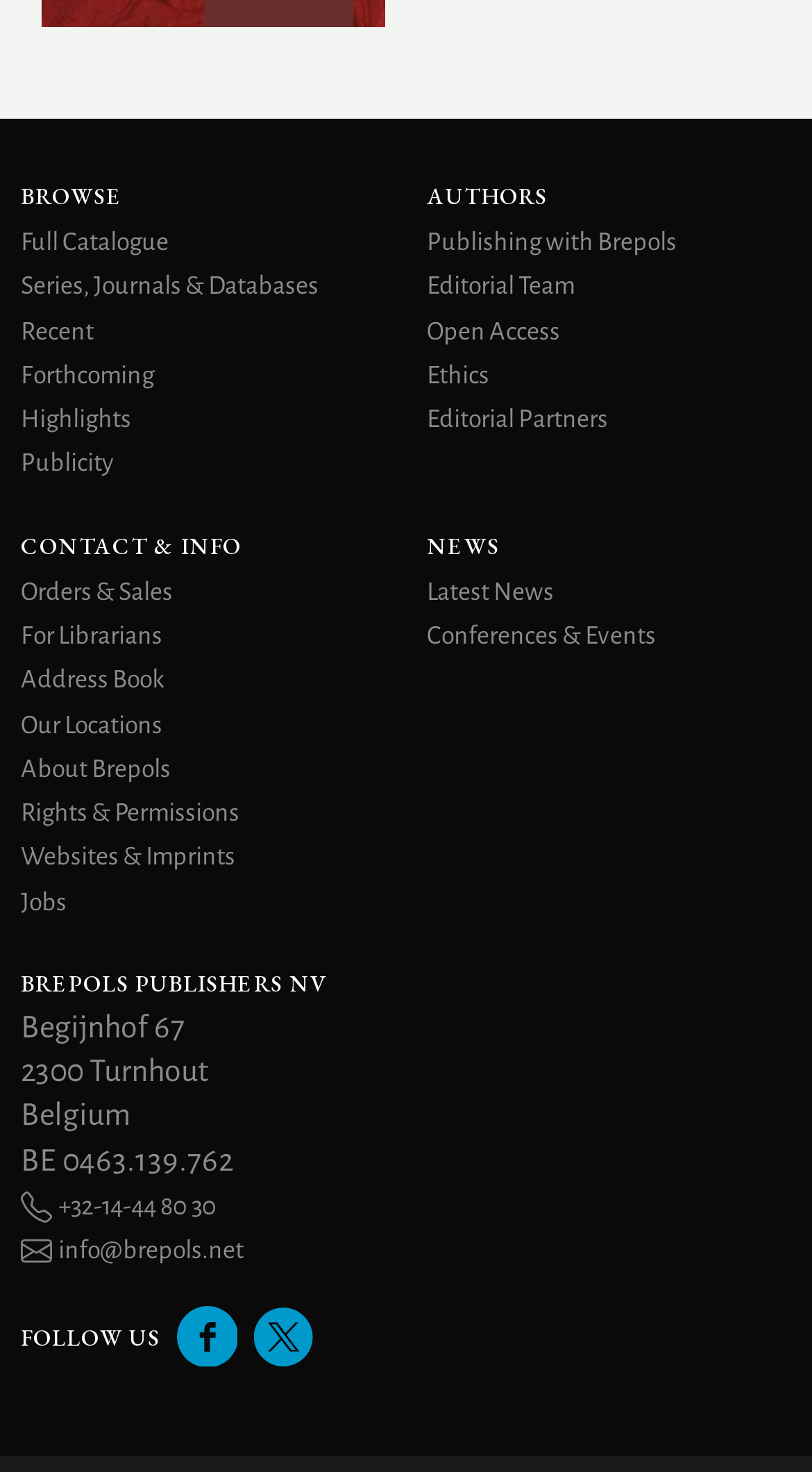Specify the bounding box coordinates of the area to click in order to execute this command: 'Learn about publishing with Brepols'. The coordinates should consist of four float numbers ranging from 0 to 1, and should be formatted as [left, top, right, bottom].

[0.526, 0.156, 0.833, 0.174]